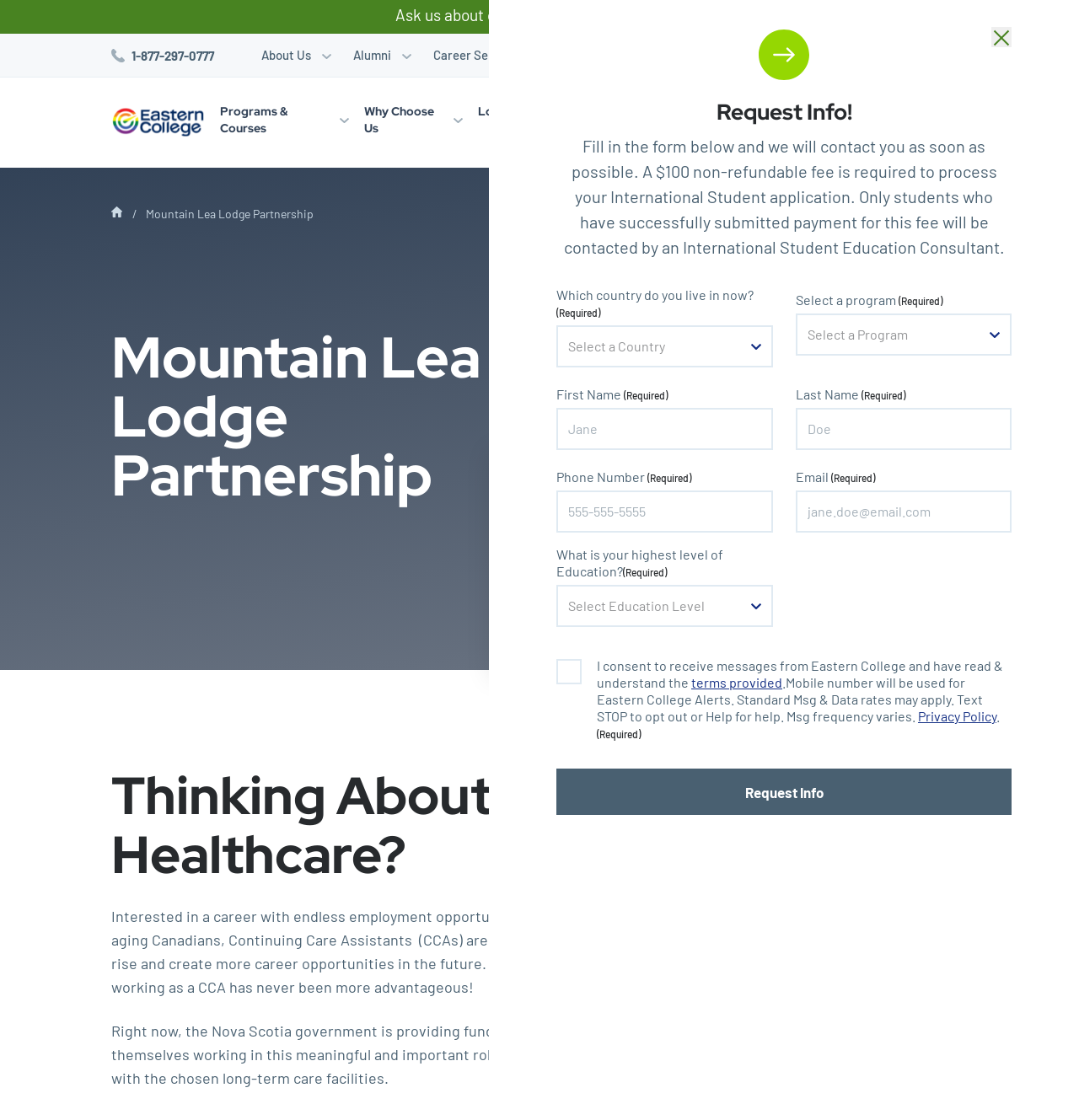Pinpoint the bounding box coordinates of the element that must be clicked to accomplish the following instruction: "Learn about partnerships". The coordinates should be in the format of four float numbers between 0 and 1, i.e., [left, top, right, bottom].

[0.335, 0.027, 0.535, 0.065]